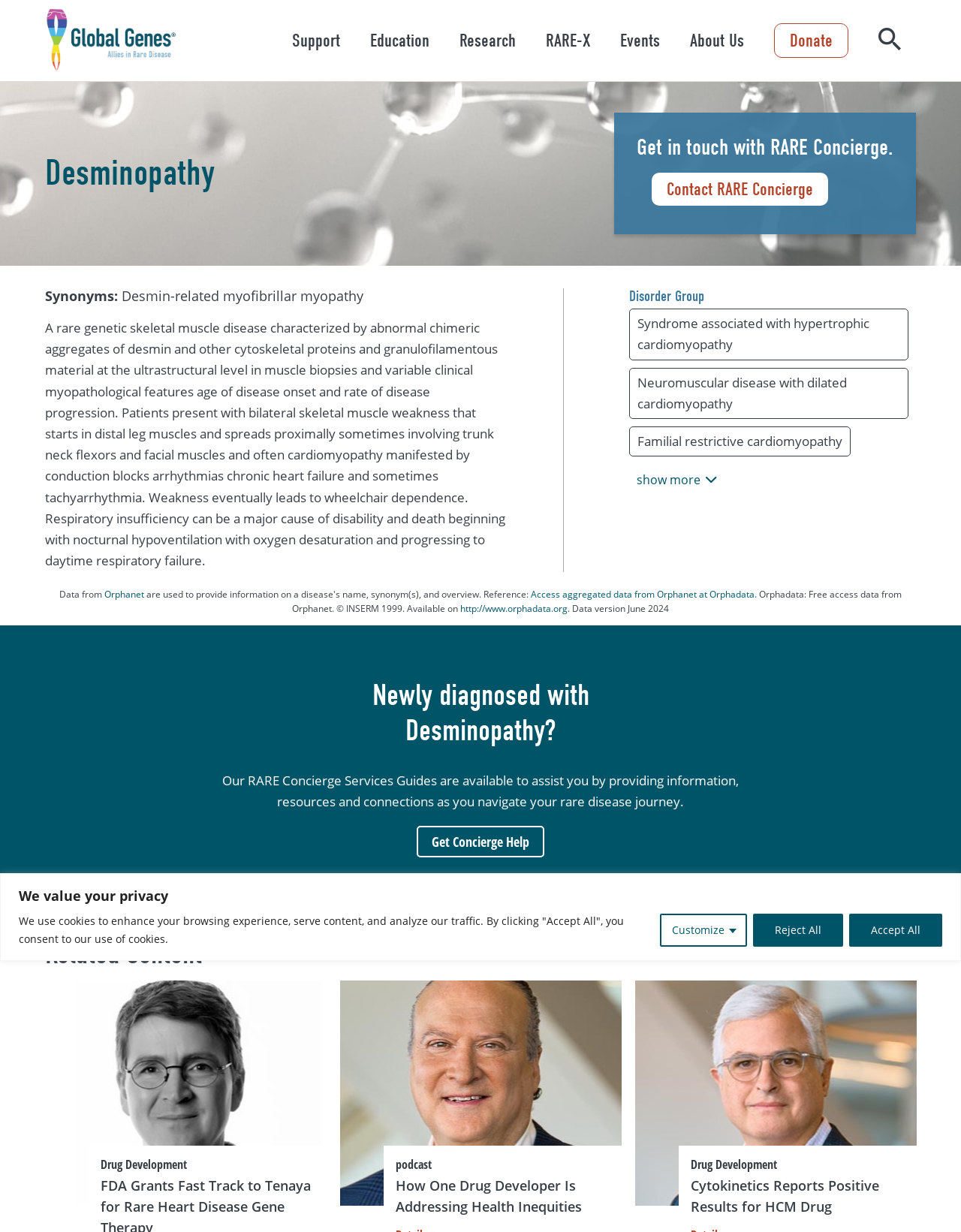Identify the bounding box coordinates of the region that should be clicked to execute the following instruction: "Click the 'Support' button".

[0.296, 0.018, 0.362, 0.048]